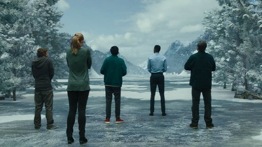What is the direction the characters are facing?
Answer with a single word or phrase, using the screenshot for reference.

away from the viewer